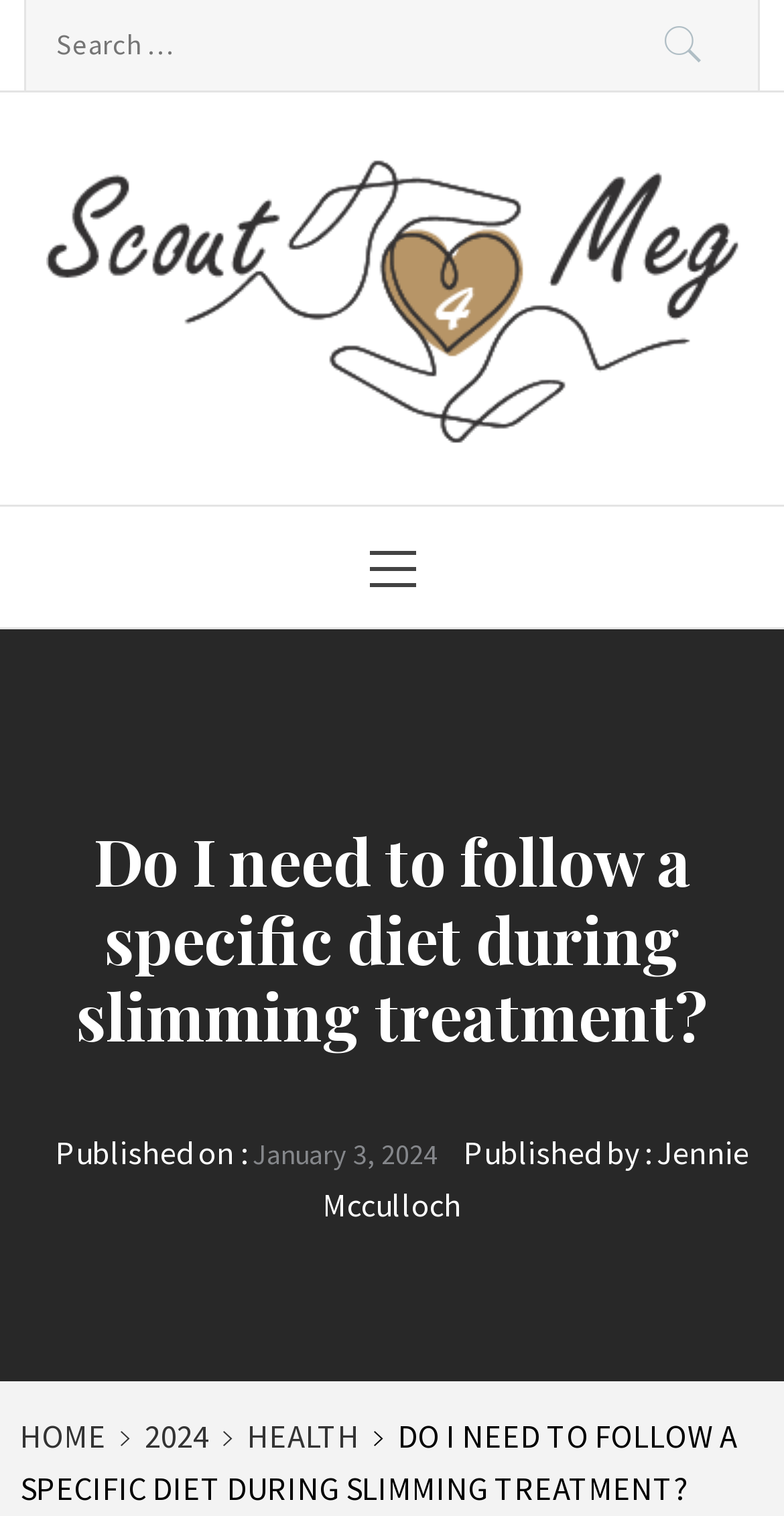Specify the bounding box coordinates (top-left x, top-left y, bottom-right x, bottom-right y) of the UI element in the screenshot that matches this description: health

[0.285, 0.934, 0.477, 0.961]